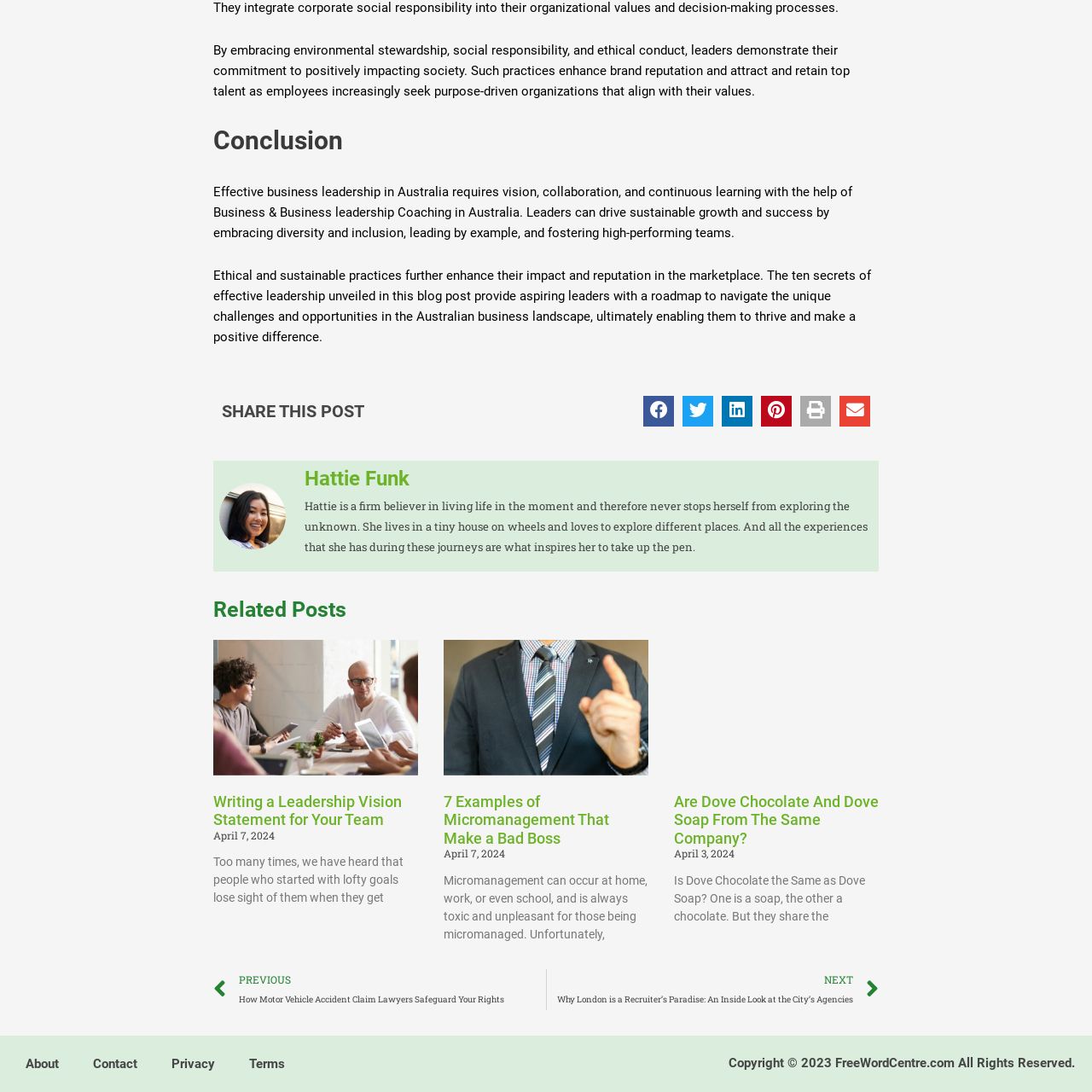Who is the author of the article?
Please ensure your answer is as detailed and informative as possible.

The author's name, Hattie Funk, is mentioned in the heading 'Hattie Funk' along with a brief description of her personality and writing style. The image of Hattie Funk is also displayed next to her name.